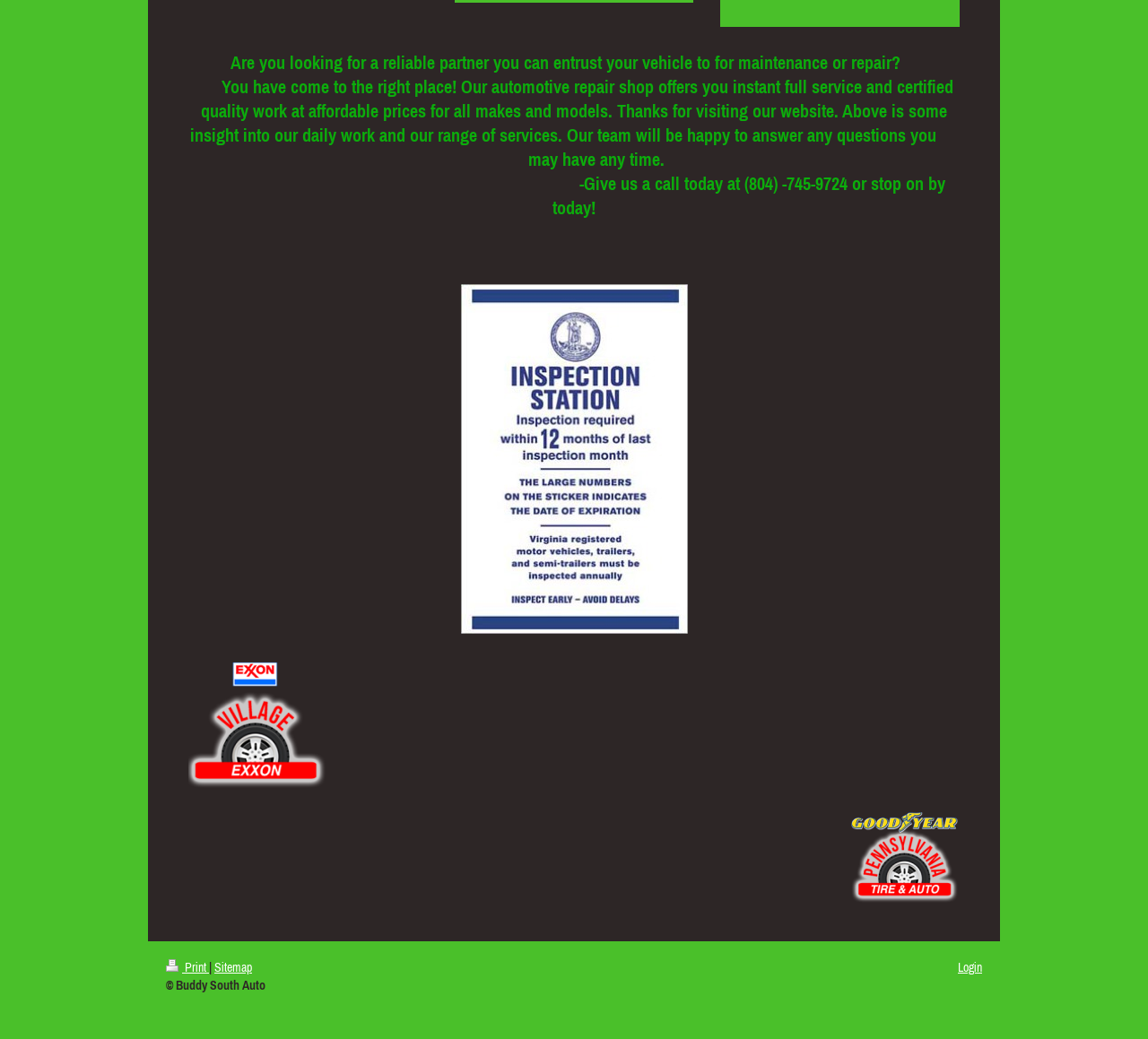What is the main service offered by this company?
Please provide a comprehensive answer based on the visual information in the image.

The main service offered by this company is automotive repair, as indicated by the text on the webpage, which mentions 'instant full service and certified quality work at affordable prices for all makes and models'.